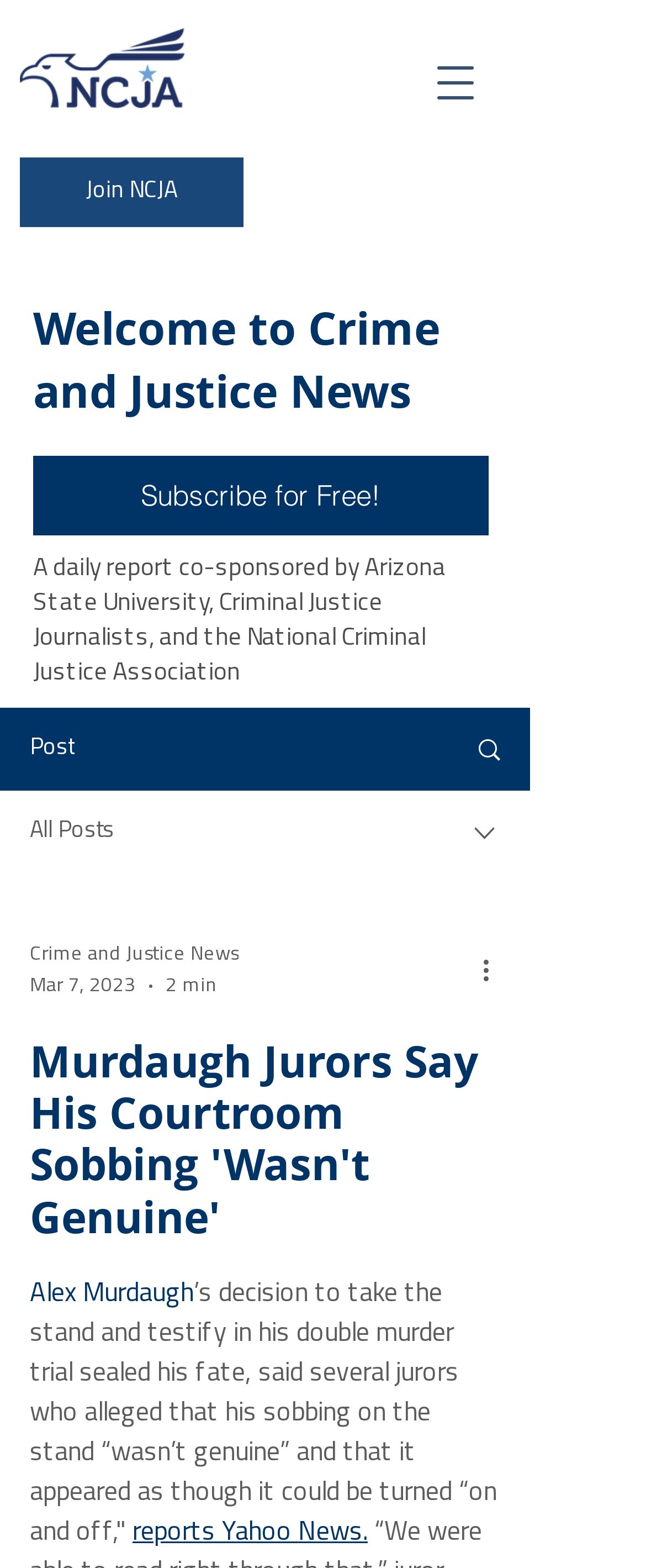Please use the details from the image to answer the following question comprehensively:
What is the name of the person whose courtroom sobbing is mentioned?

The answer can be found in the heading of the webpage, which states 'Murdaugh Jurors Say His Courtroom Sobbing 'Wasn't Genuine''. The name 'Alex Murdaugh' is mentioned in the heading, indicating that he is the person whose courtroom sobbing is being referred to.